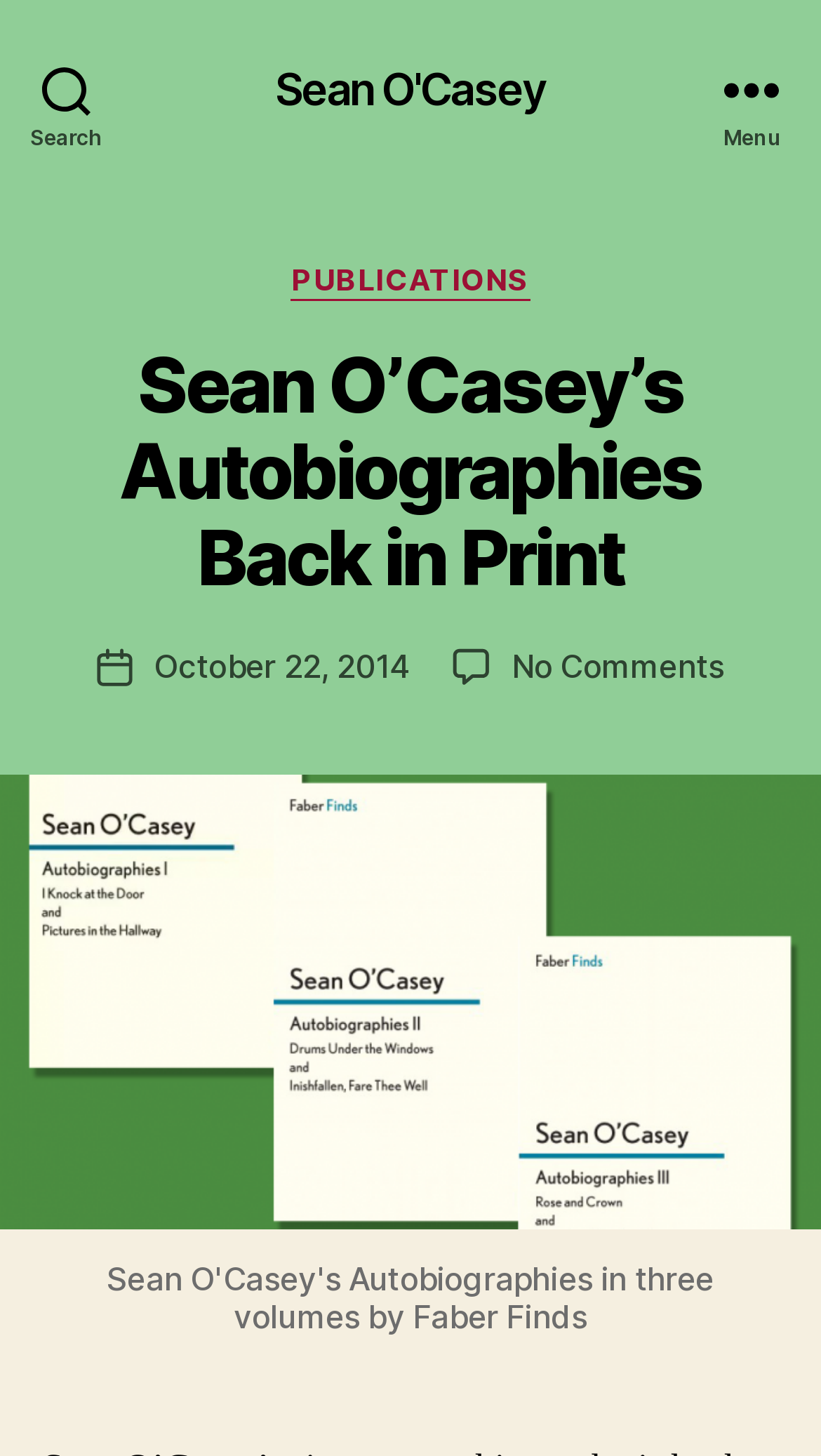Given the description: "Sean O'Casey", determine the bounding box coordinates of the UI element. The coordinates should be formatted as four float numbers between 0 and 1, [left, top, right, bottom].

[0.335, 0.046, 0.665, 0.076]